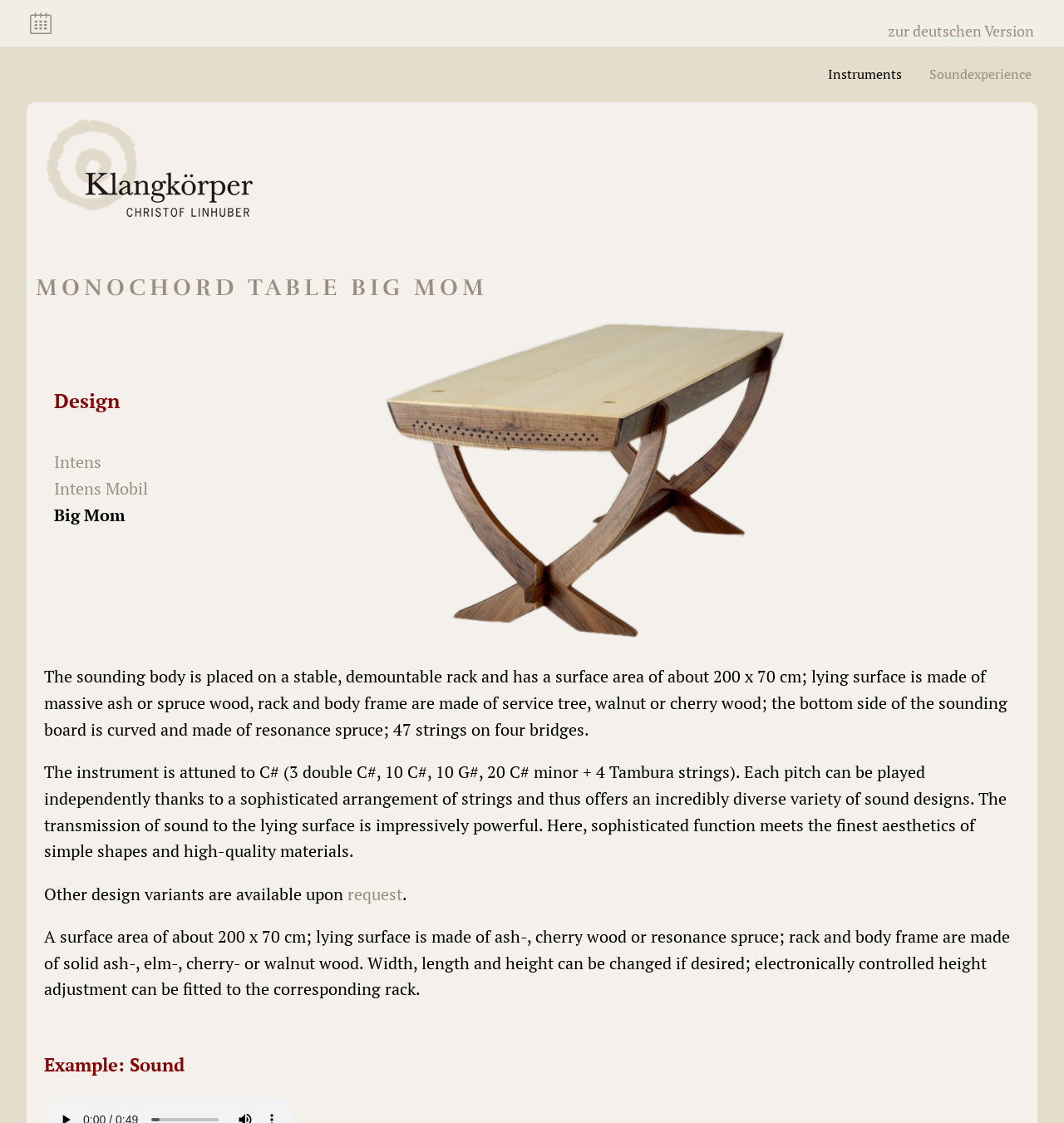What is the surface area of the lying surface?
Based on the visual content, answer with a single word or a brief phrase.

200 x 70 cm